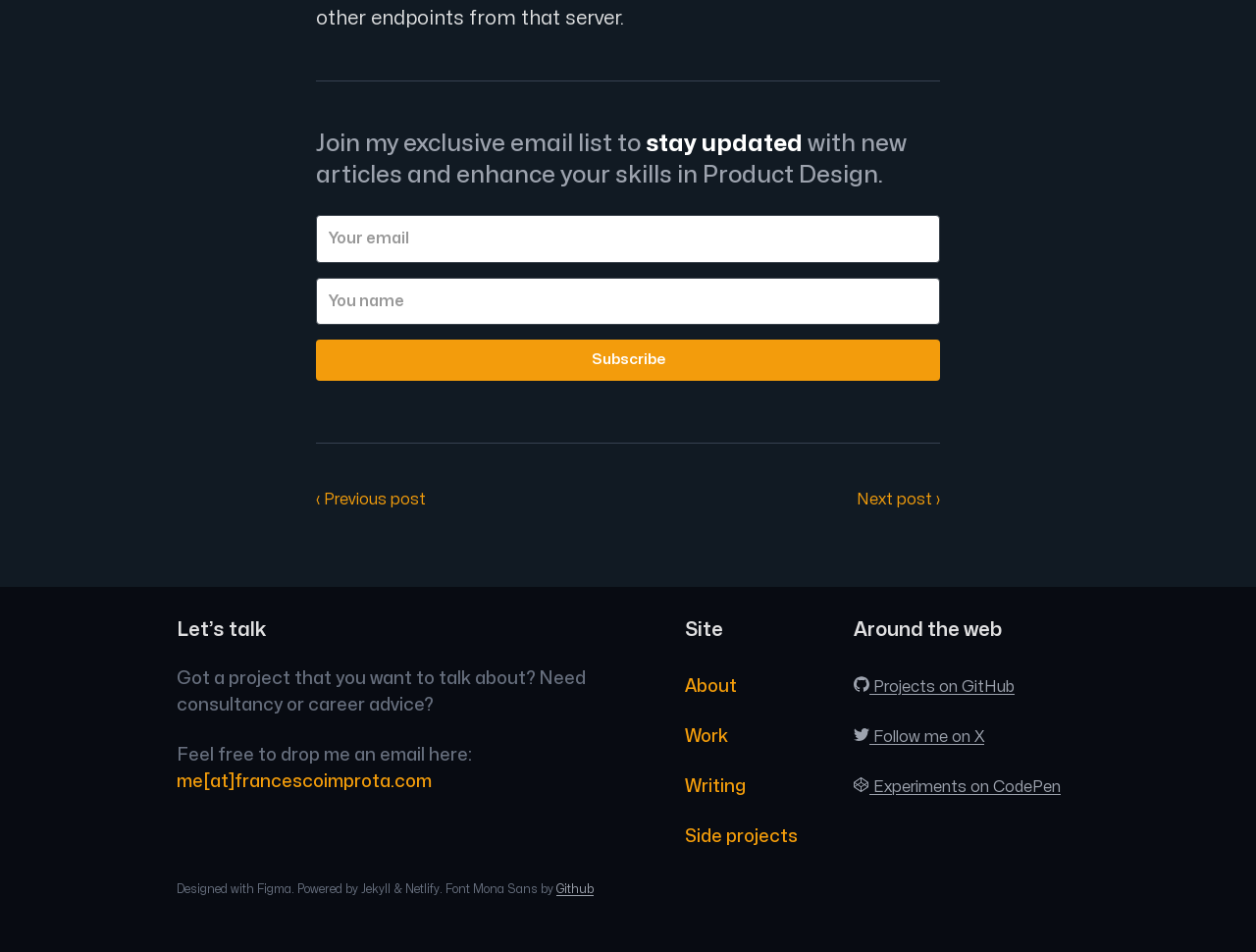Determine the bounding box coordinates for the clickable element required to fulfill the instruction: "View trending articles". Provide the coordinates as four float numbers between 0 and 1, i.e., [left, top, right, bottom].

None